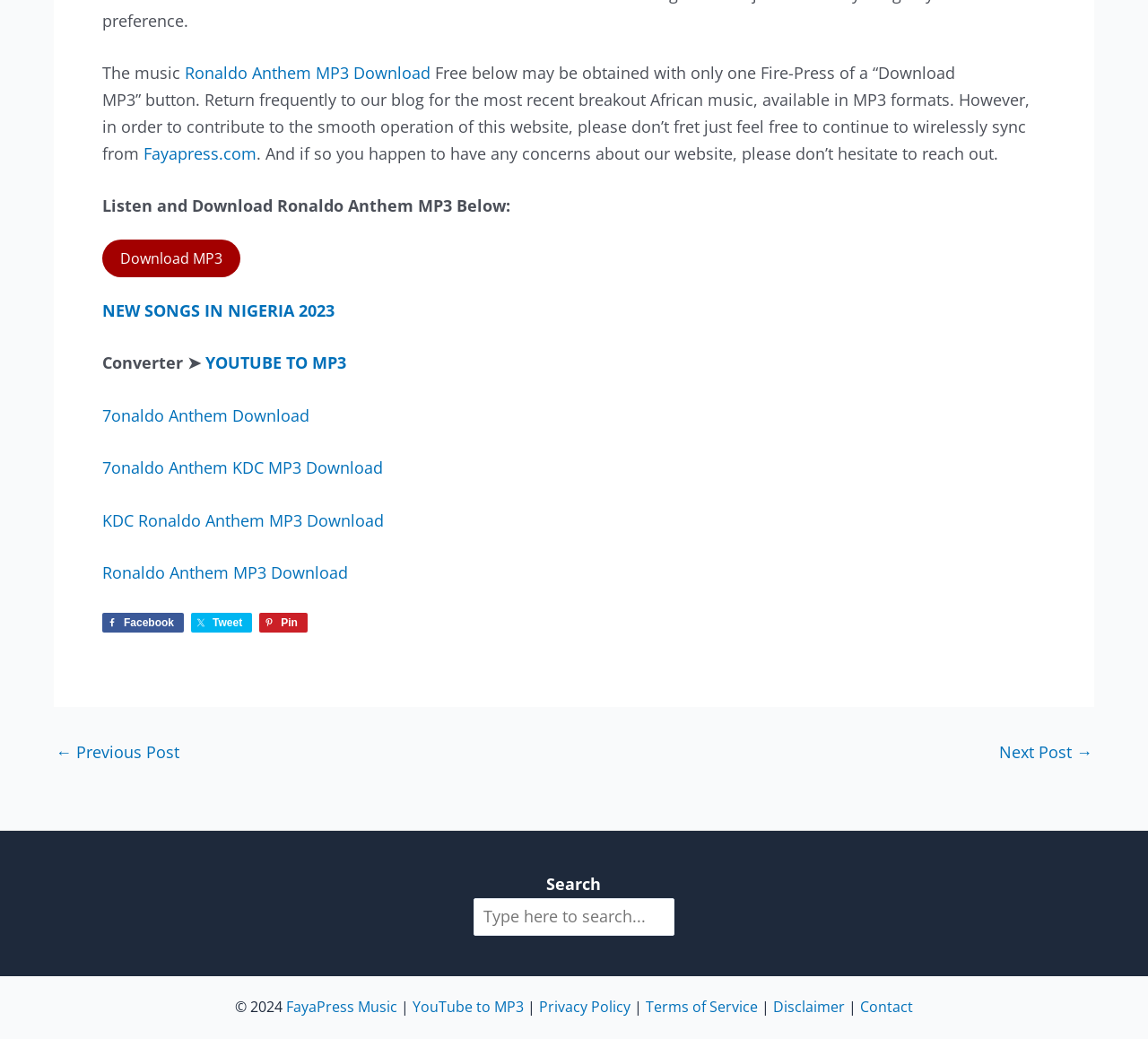Please predict the bounding box coordinates of the element's region where a click is necessary to complete the following instruction: "Search for music". The coordinates should be represented by four float numbers between 0 and 1, i.e., [left, top, right, bottom].

[0.412, 0.864, 0.587, 0.9]